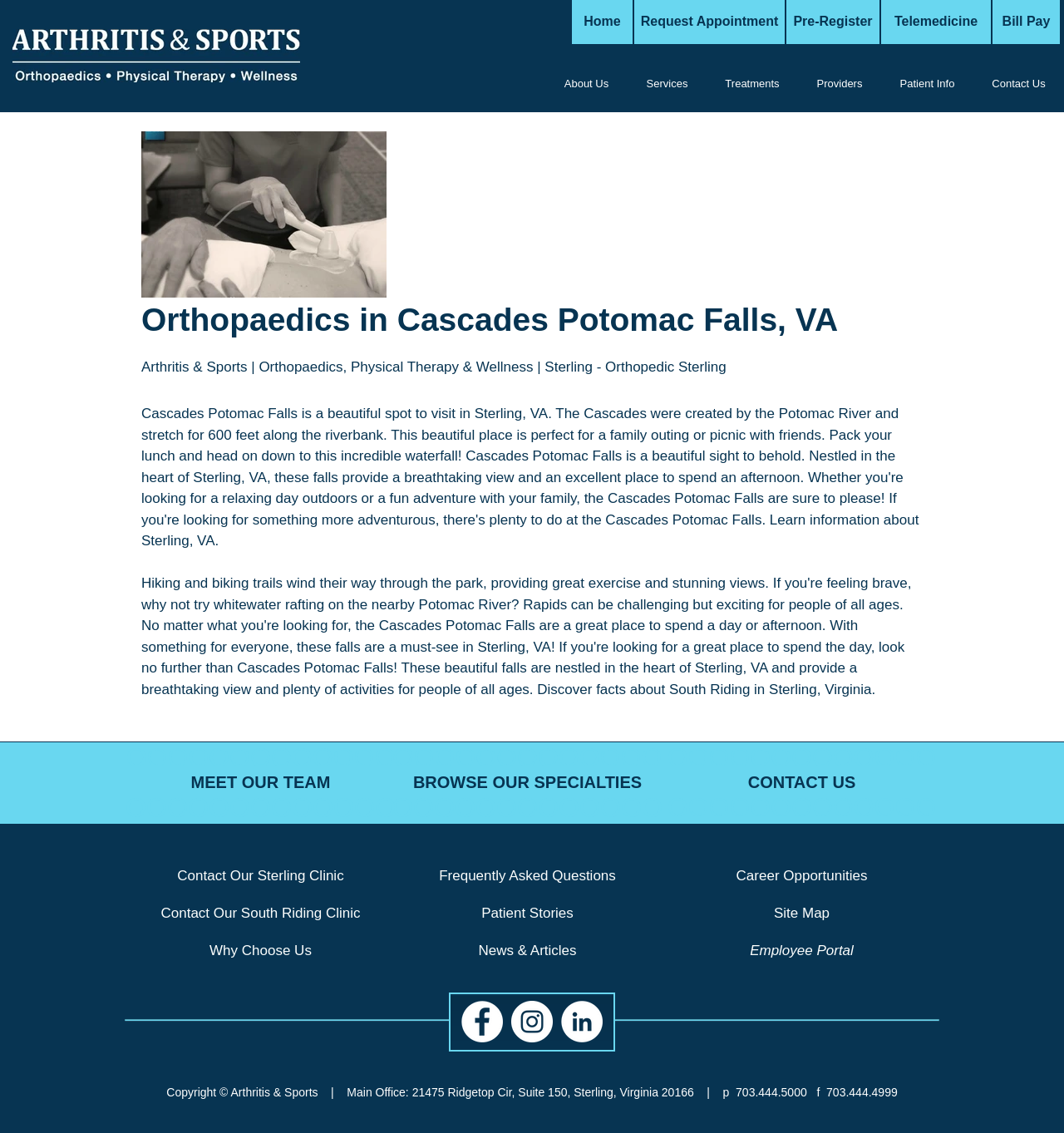Examine the screenshot and answer the question in as much detail as possible: What services are provided by the clinic?

The services provided by the clinic can be inferred from the image on the webpage, which has the text 'Arthritis & Sports Orthopaedics, Physical Therapy & Wellness Sterling'.